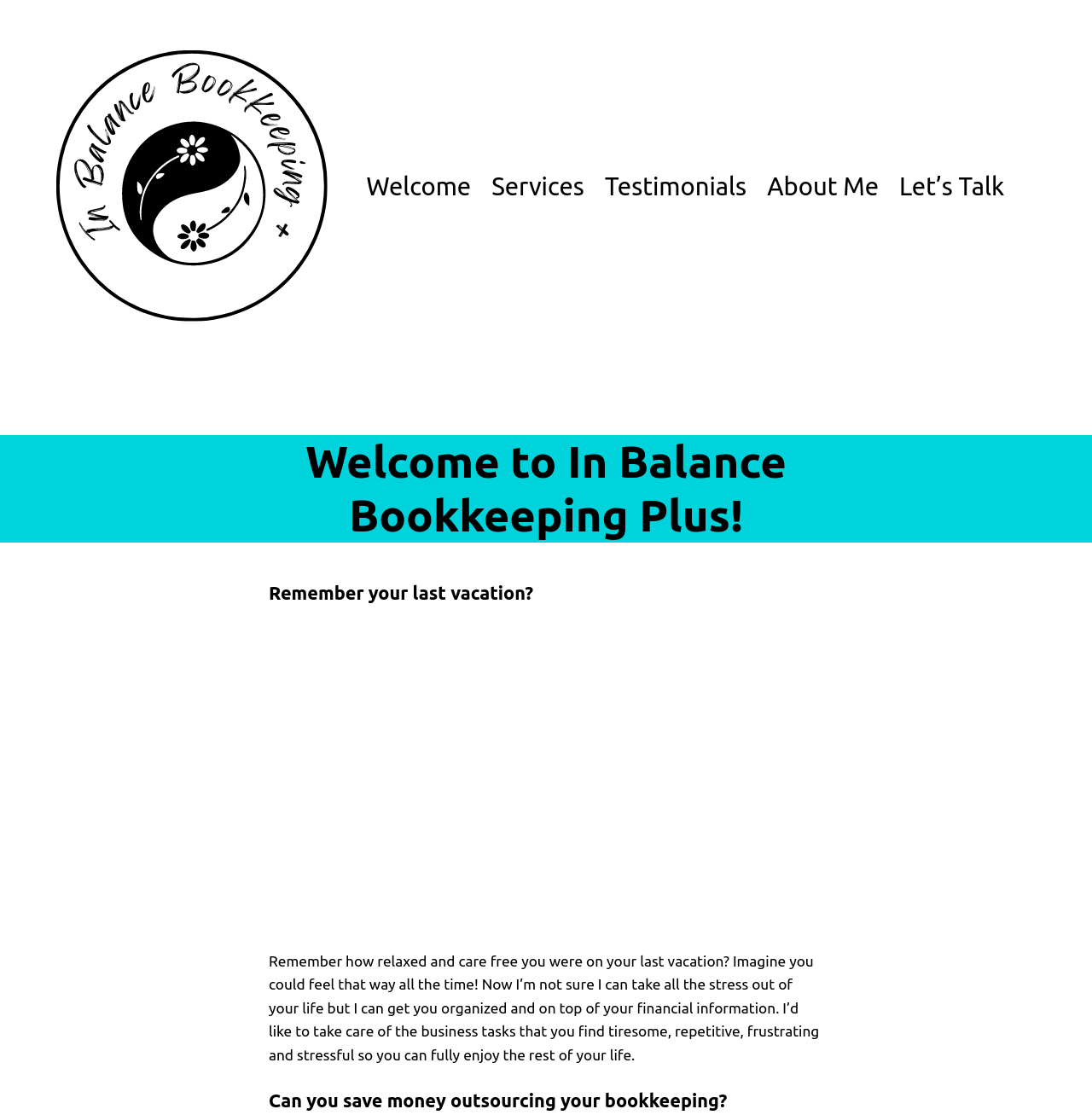What is the main service offered?
Give a single word or phrase answer based on the content of the image.

Bookkeeping